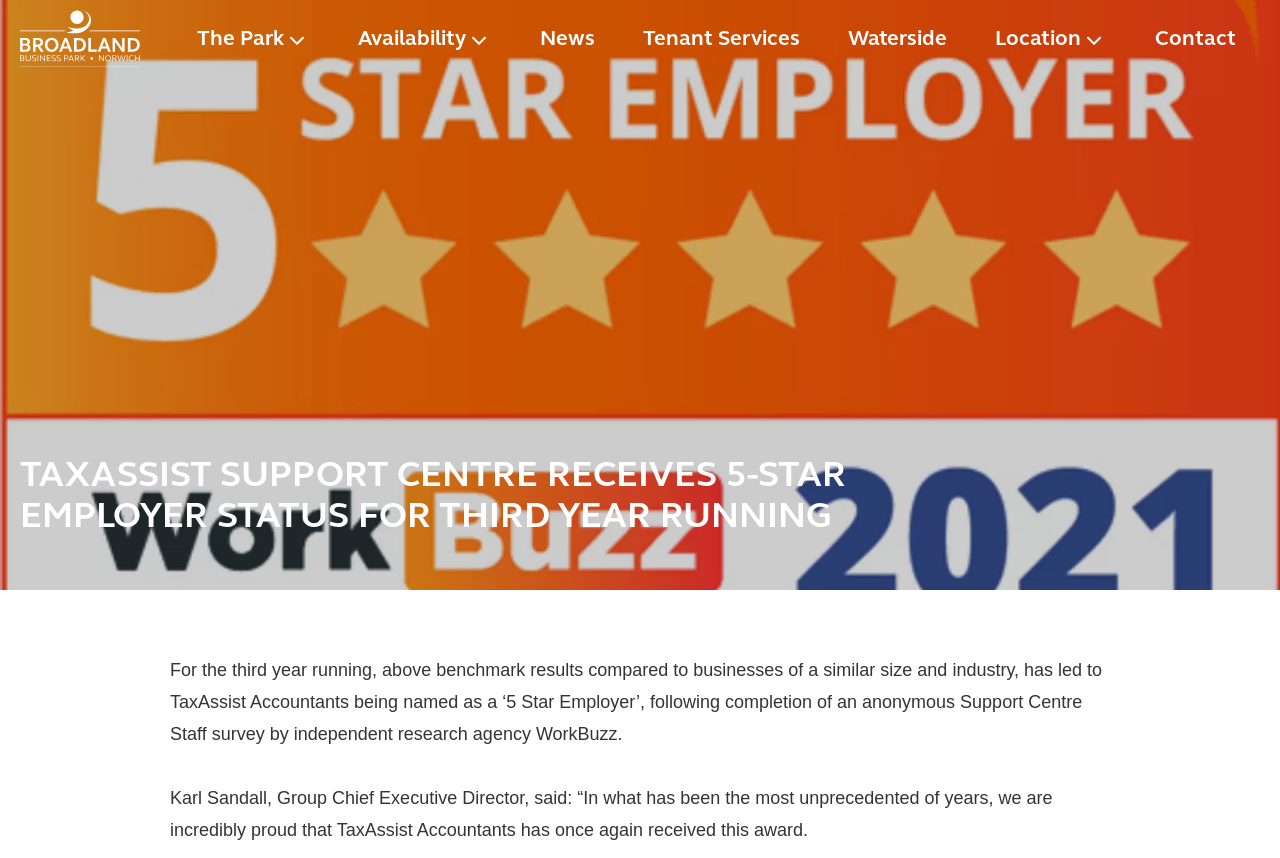Find the coordinates for the bounding box of the element with this description: "The Park".

[0.154, 0.033, 0.222, 0.061]